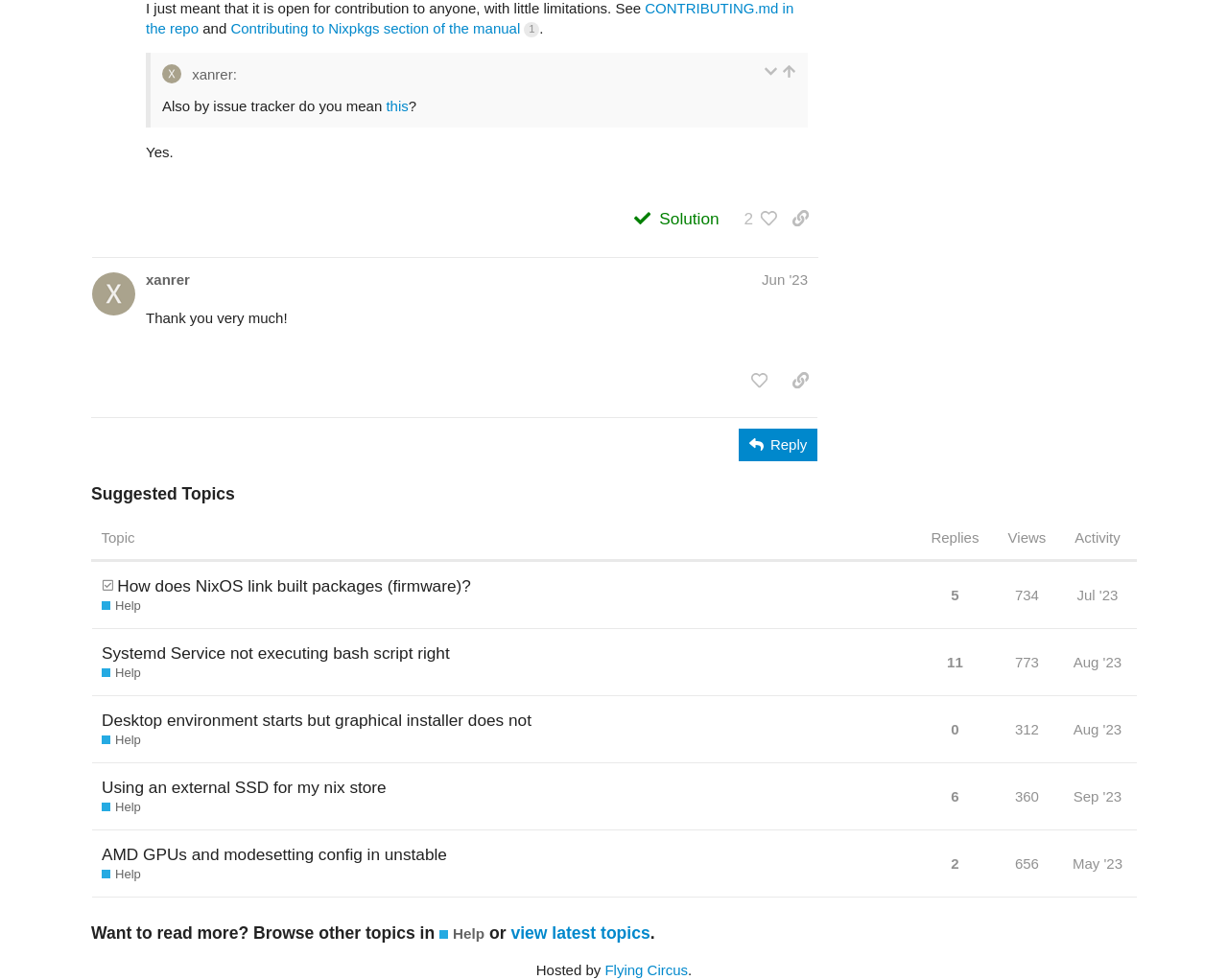Could you highlight the region that needs to be clicked to execute the instruction: "Like this post"?

[0.604, 0.372, 0.633, 0.406]